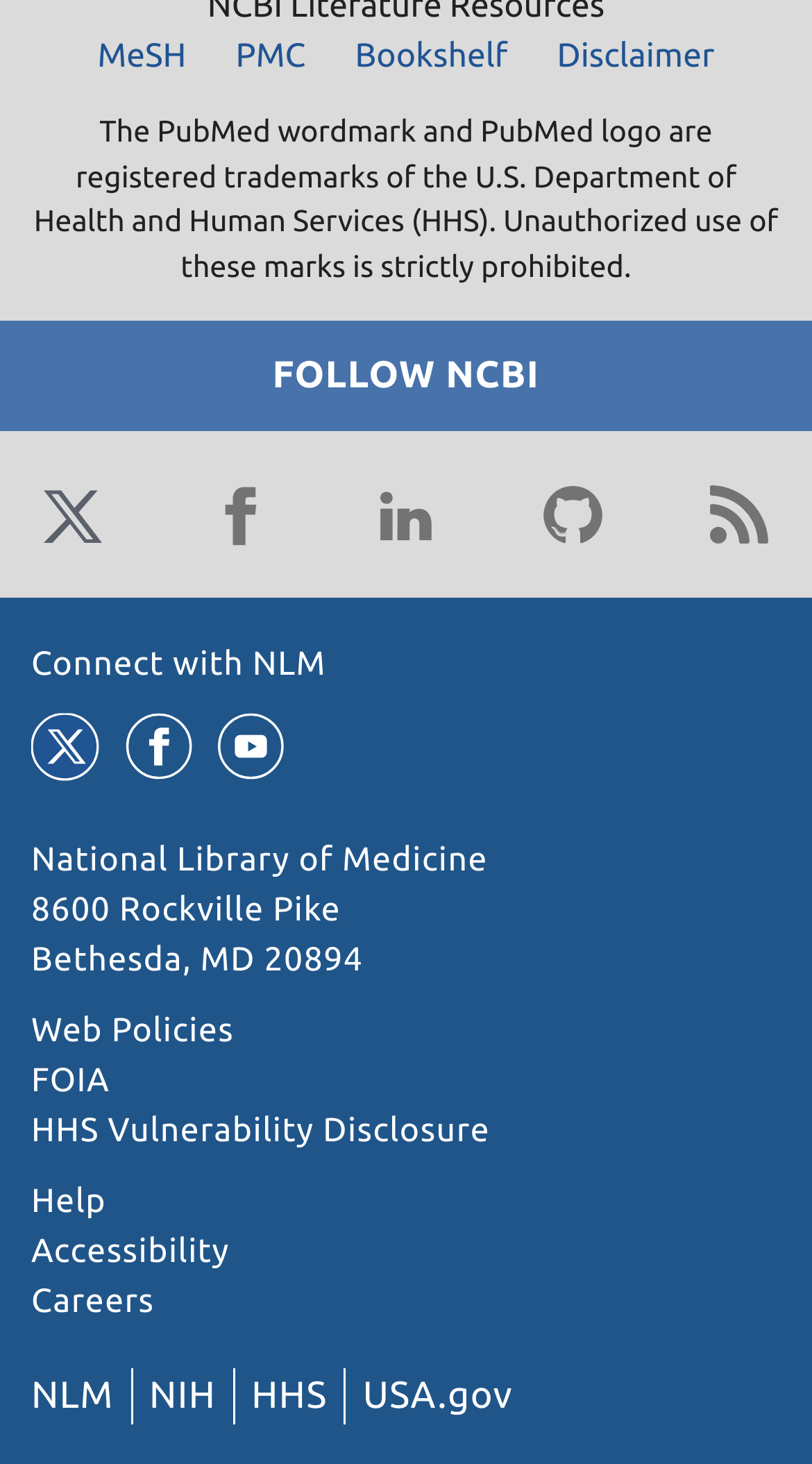How many social media links are there?
Based on the image, provide a one-word or brief-phrase response.

5